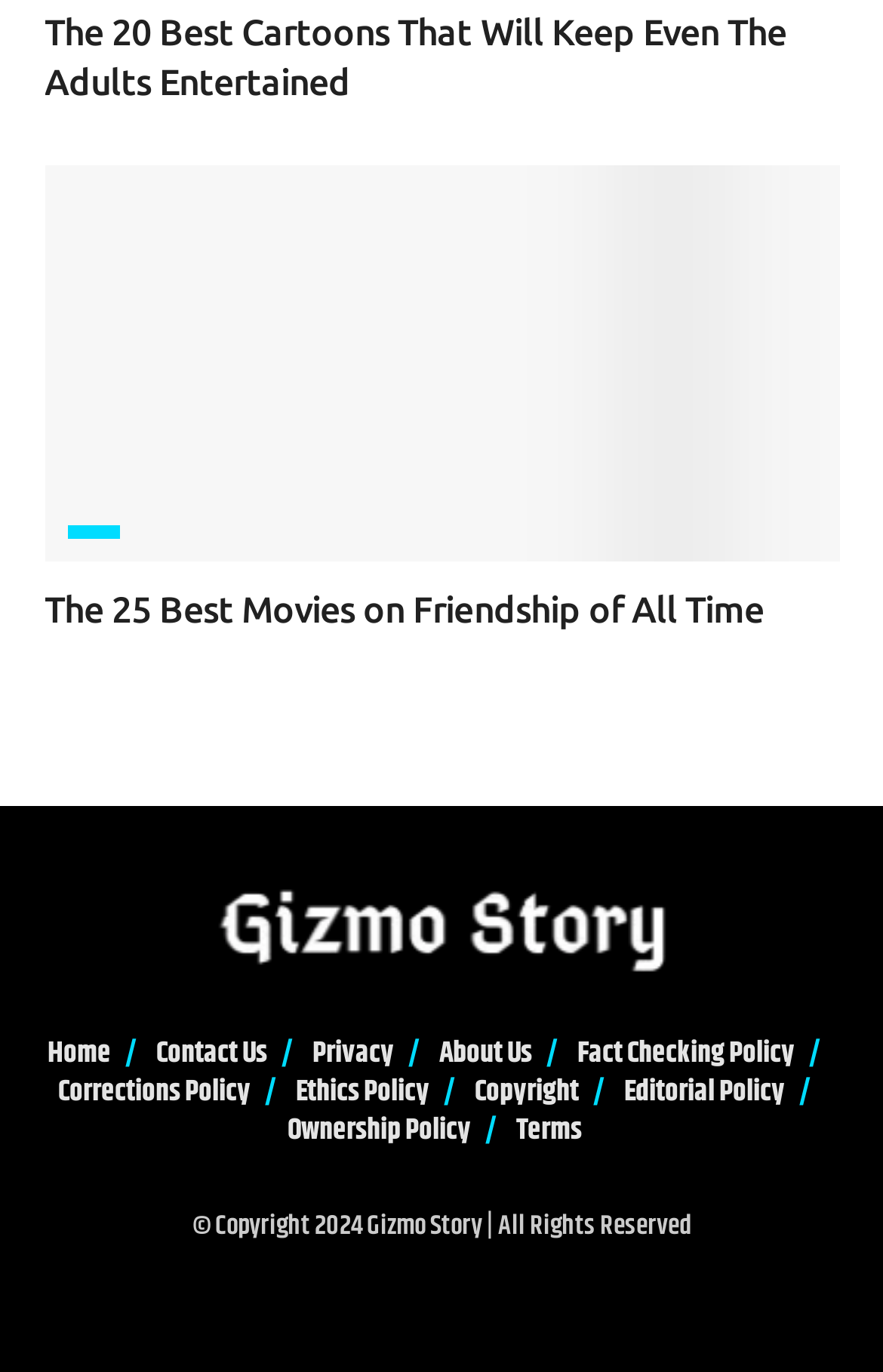How many images are there on the page?
Using the image as a reference, answer with just one word or a short phrase.

1